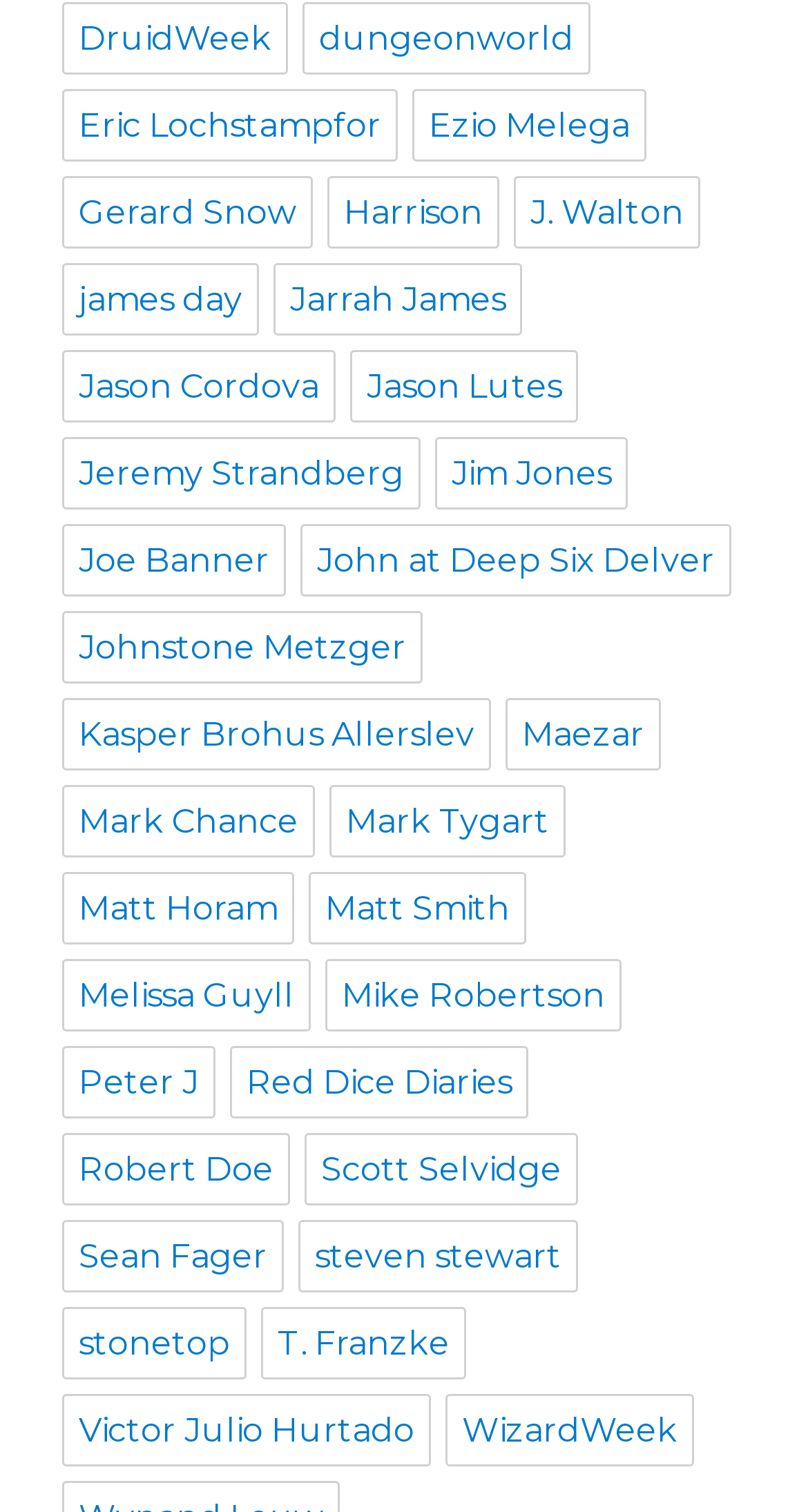Highlight the bounding box coordinates of the region I should click on to meet the following instruction: "Subscribe to the newsletter".

None